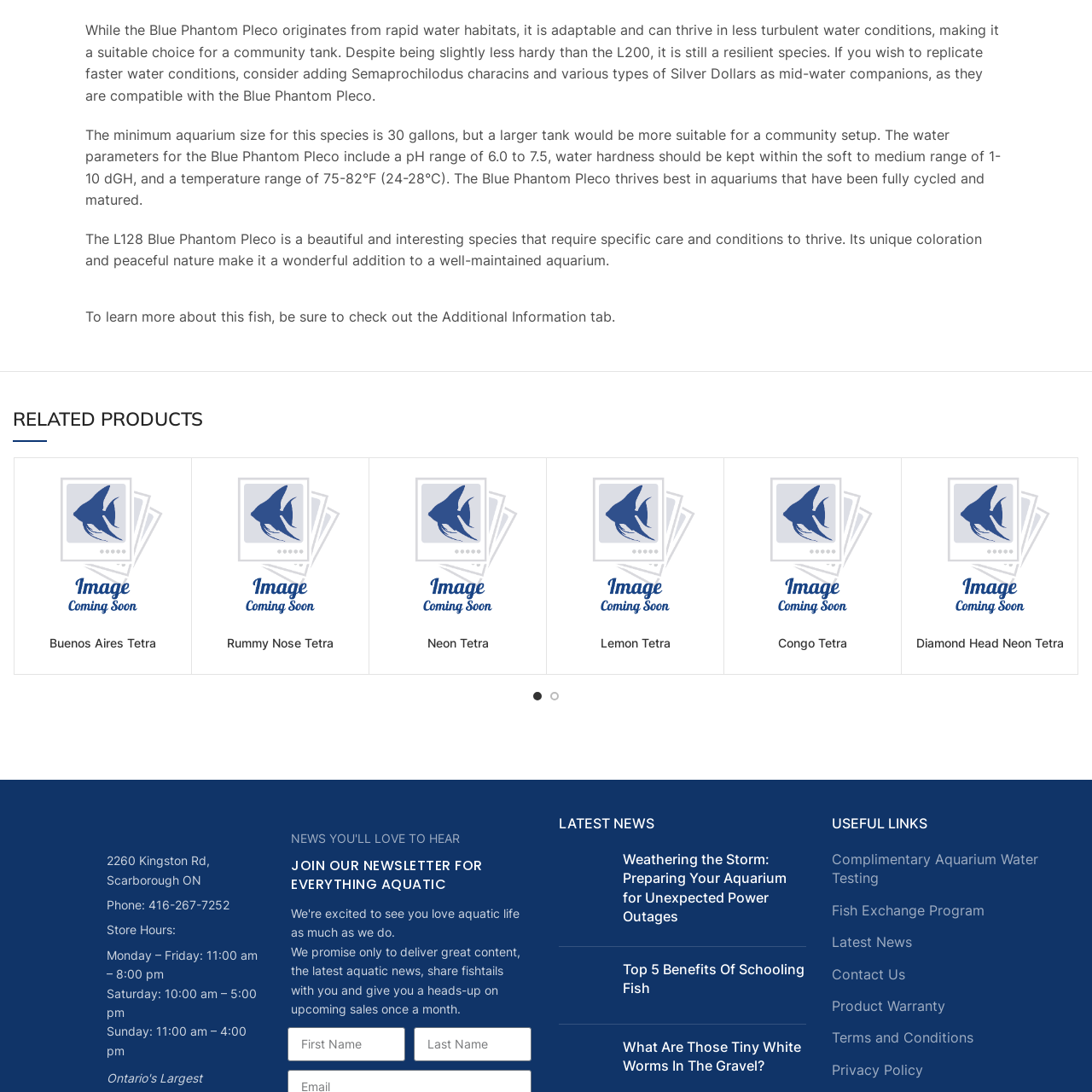Please analyze the elements within the red highlighted area in the image and provide a comprehensive answer to the following question: What is the Blue Phantom Pleco adaptable to?

According to the adjacent text on the webpage, the Blue Phantom Pleco's care requirements include its adaptability to different water conditions, which makes it suitable for community tanks.